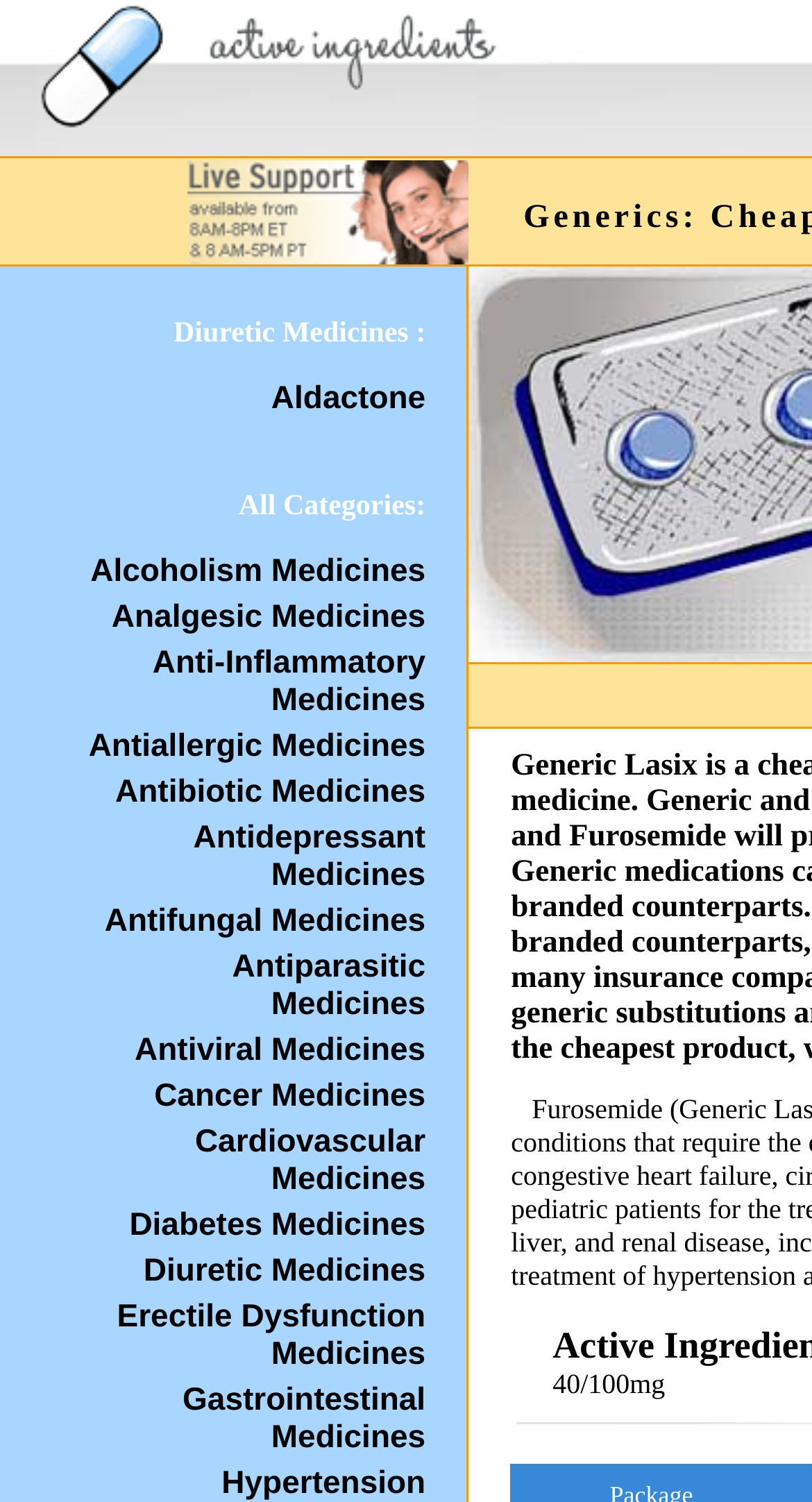Refer to the element description Antifungal Medicines and identify the corresponding bounding box in the screenshot. Format the coordinates as (top-left x, top-left y, bottom-right x, bottom-right y) with values in the range of 0 to 1.

[0.503, 0.564, 0.92, 0.589]